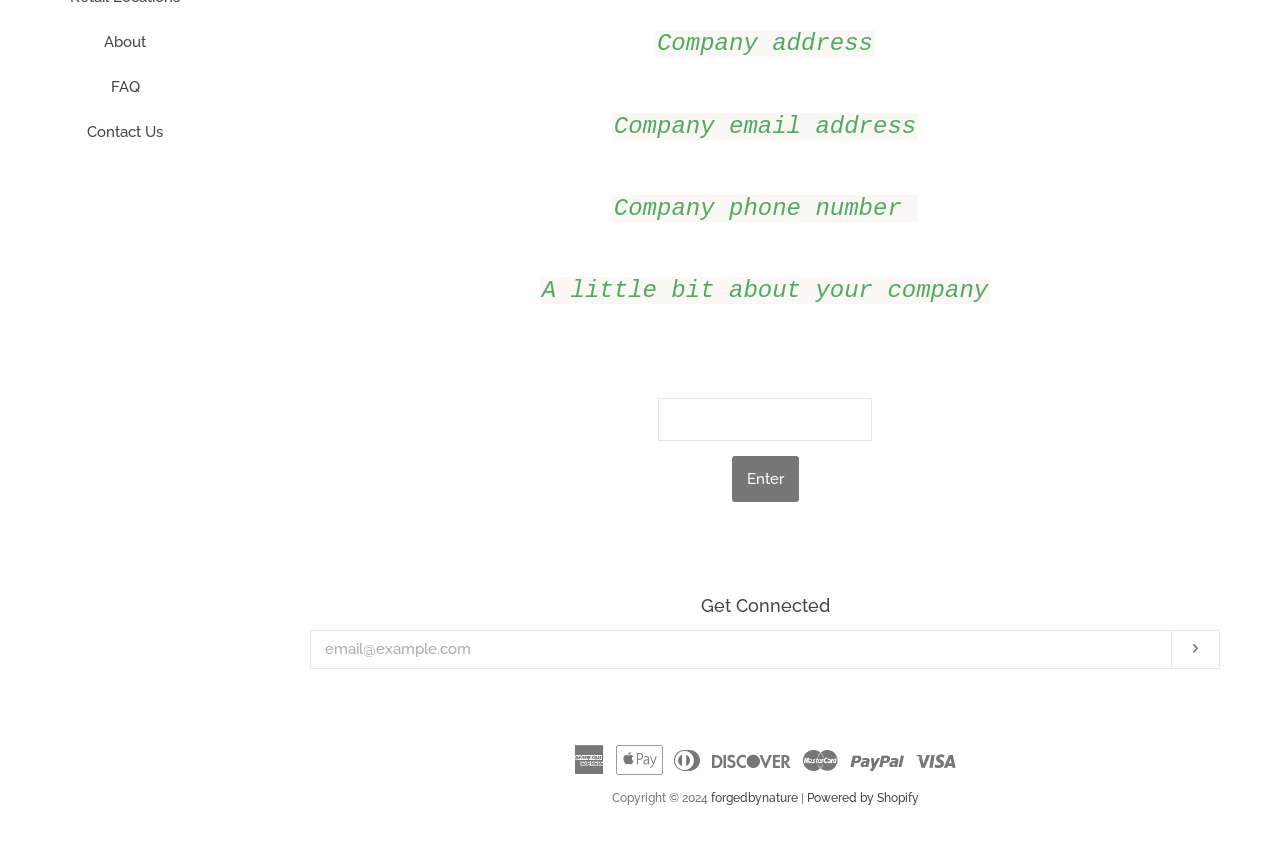Provide the bounding box coordinates of the UI element that matches the description: "Contact Us".

[0.035, 0.136, 0.16, 0.188]